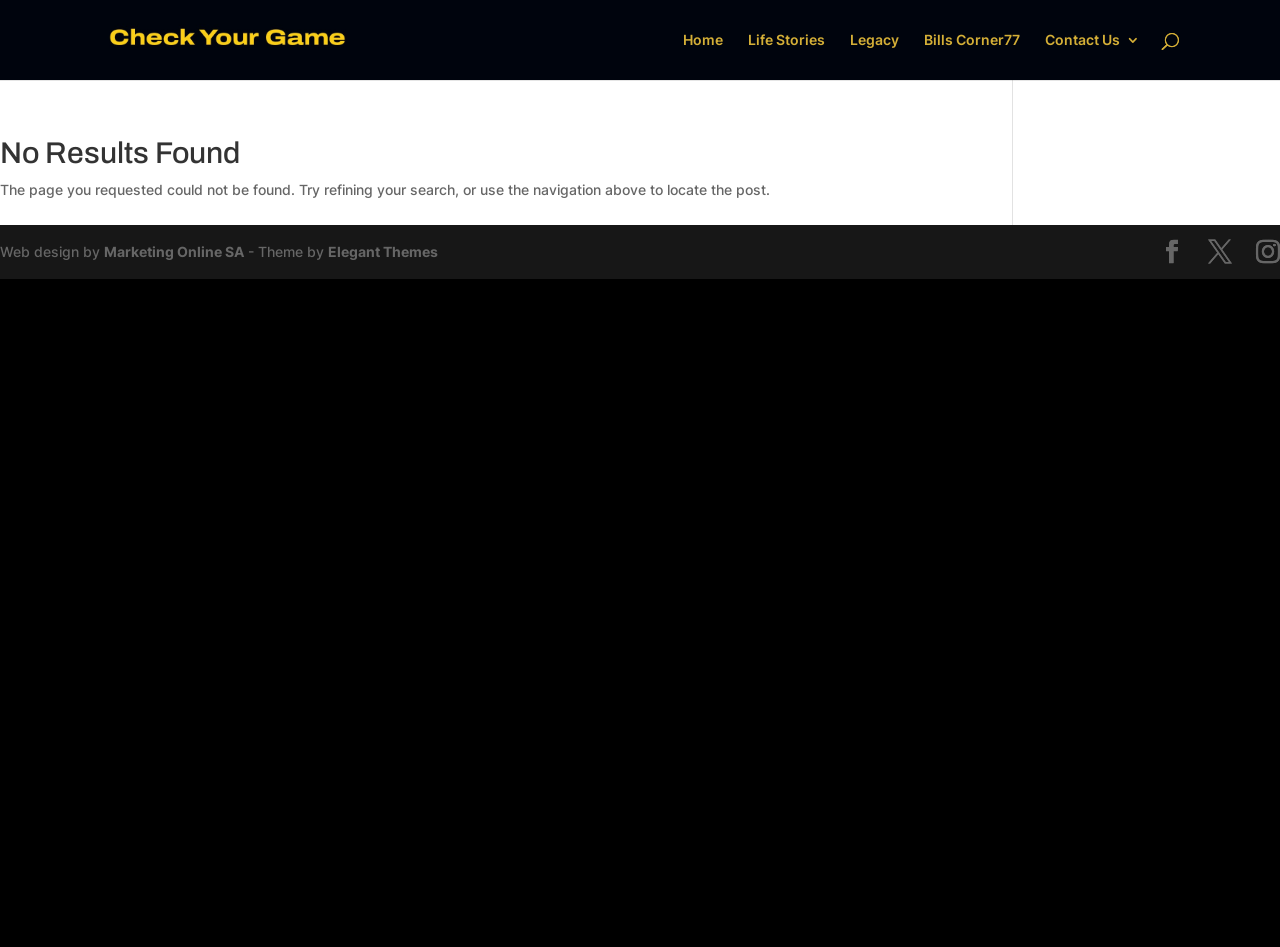Please find the bounding box for the following UI element description. Provide the coordinates in (top-left x, top-left y, bottom-right x, bottom-right y) format, with values between 0 and 1: Legacy

[0.664, 0.035, 0.702, 0.084]